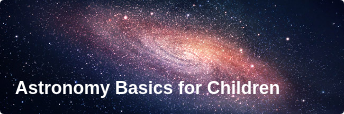What is the purpose of the image?
Respond with a short answer, either a single word or a phrase, based on the image.

To spark curiosity about the universe